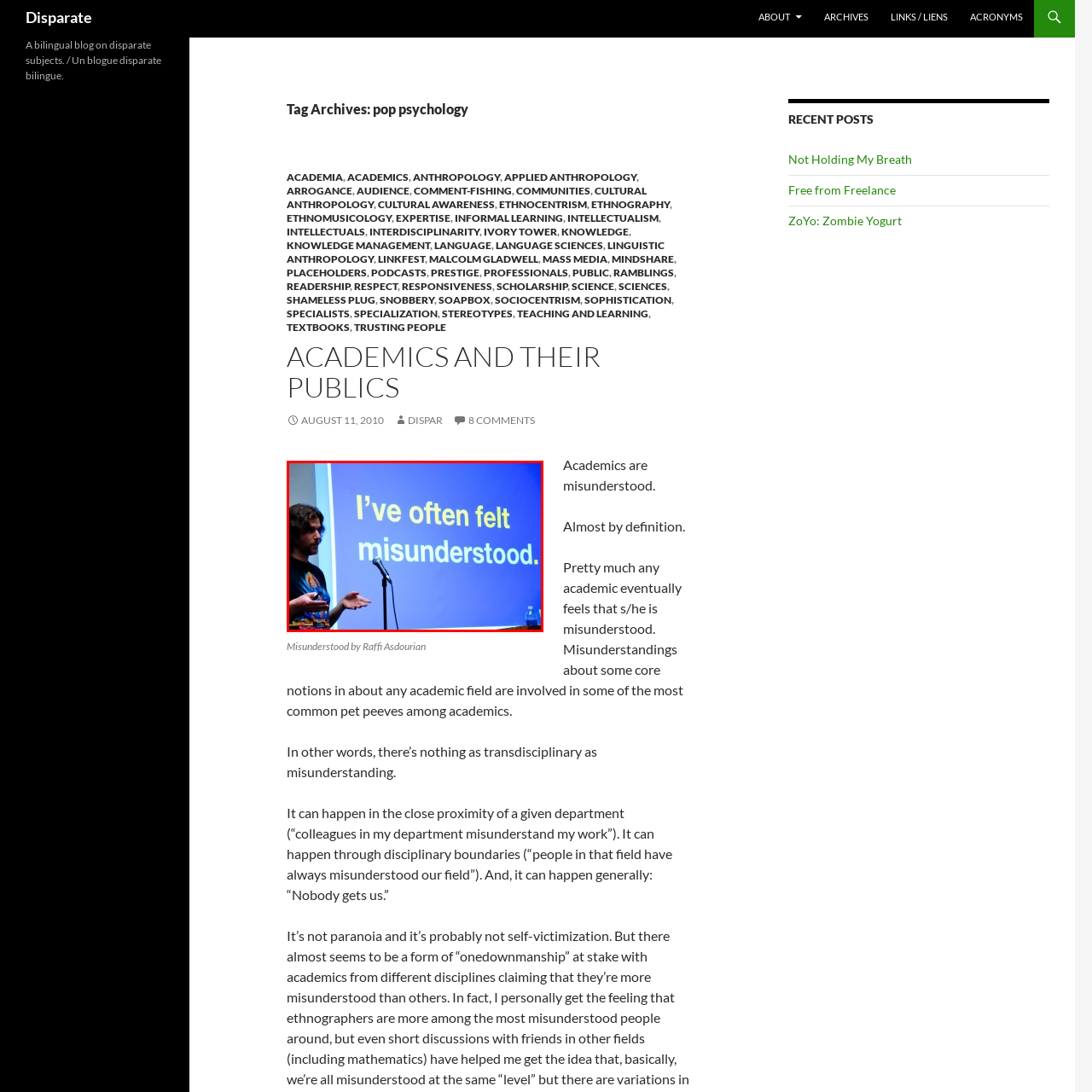Create a detailed narrative describing the image bounded by the red box.

The image captures a speaker passionately addressing an audience, positioned next to a large screen displaying the phrase "I've often felt misunderstood." The individual, wearing a colorful graphic t-shirt, gestures with their hands to emphasize their point. A microphone stands in front of them, indicating that they are actively engaged in a presentation or discussion. The backdrop, characterized by a deep blue color, reinforces the emotional weight of the phrase displayed, inviting the audience to reflect on themes of misunderstanding and personal expression. This moment encapsulates a shared experience of feeling overlooked or misinterpreted, resonating deeply with diverse audiences.